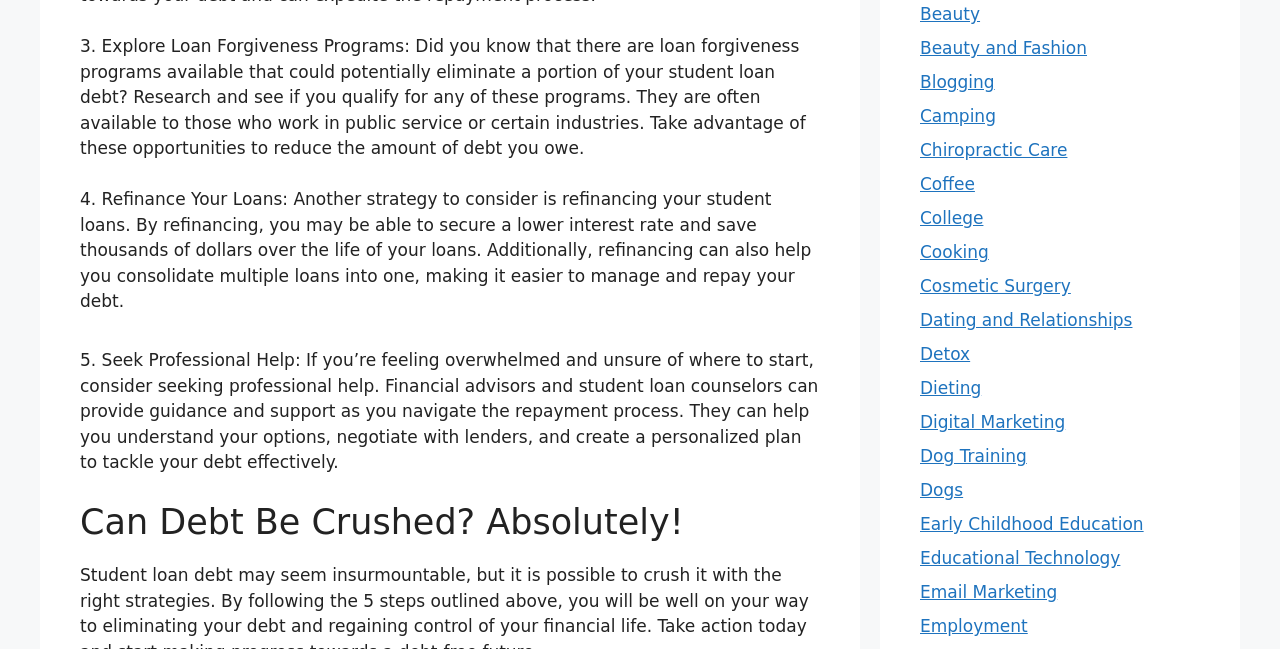Specify the bounding box coordinates of the region I need to click to perform the following instruction: "Go to the 'Past Issues' page". The coordinates must be four float numbers in the range of 0 to 1, i.e., [left, top, right, bottom].

None